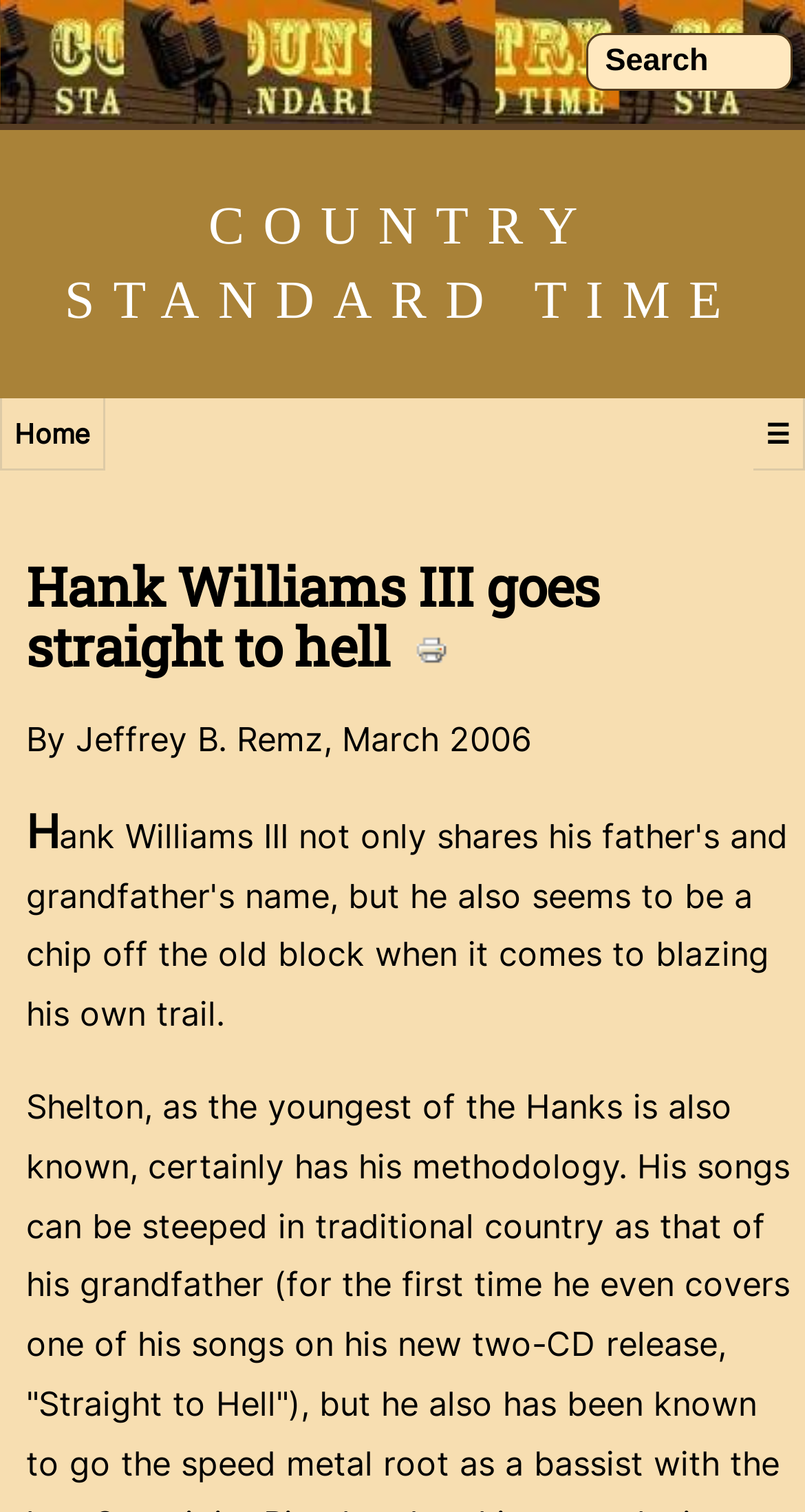Can users print the current article?
Please provide a single word or phrase as your answer based on the screenshot.

Yes